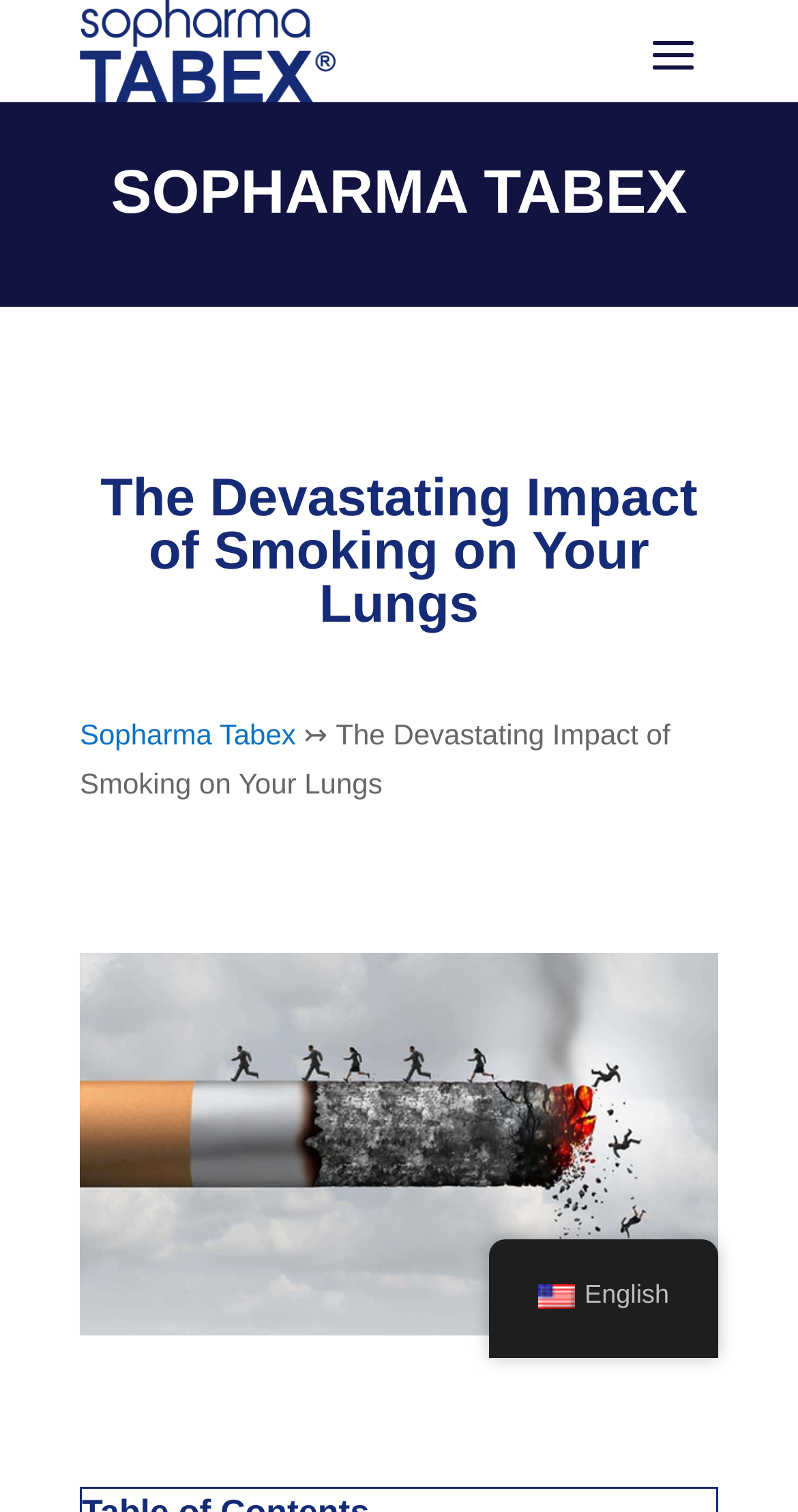Using the format (top-left x, top-left y, bottom-right x, bottom-right y), and given the element description, identify the bounding box coordinates within the screenshot: About Us

None